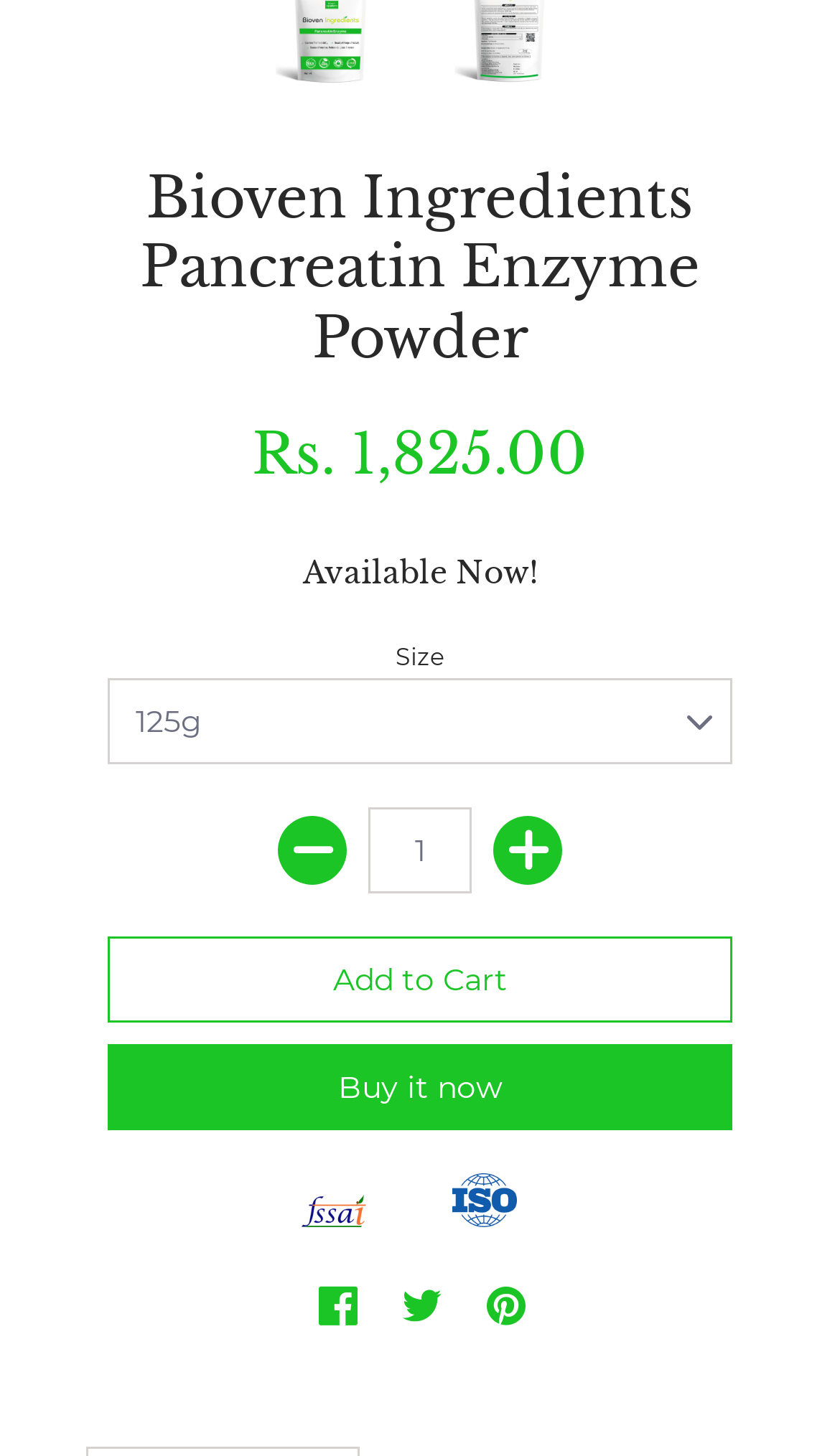Please identify the bounding box coordinates of the clickable element to fulfill the following instruction: "Select a size". The coordinates should be four float numbers between 0 and 1, i.e., [left, top, right, bottom].

[0.471, 0.441, 0.529, 0.462]